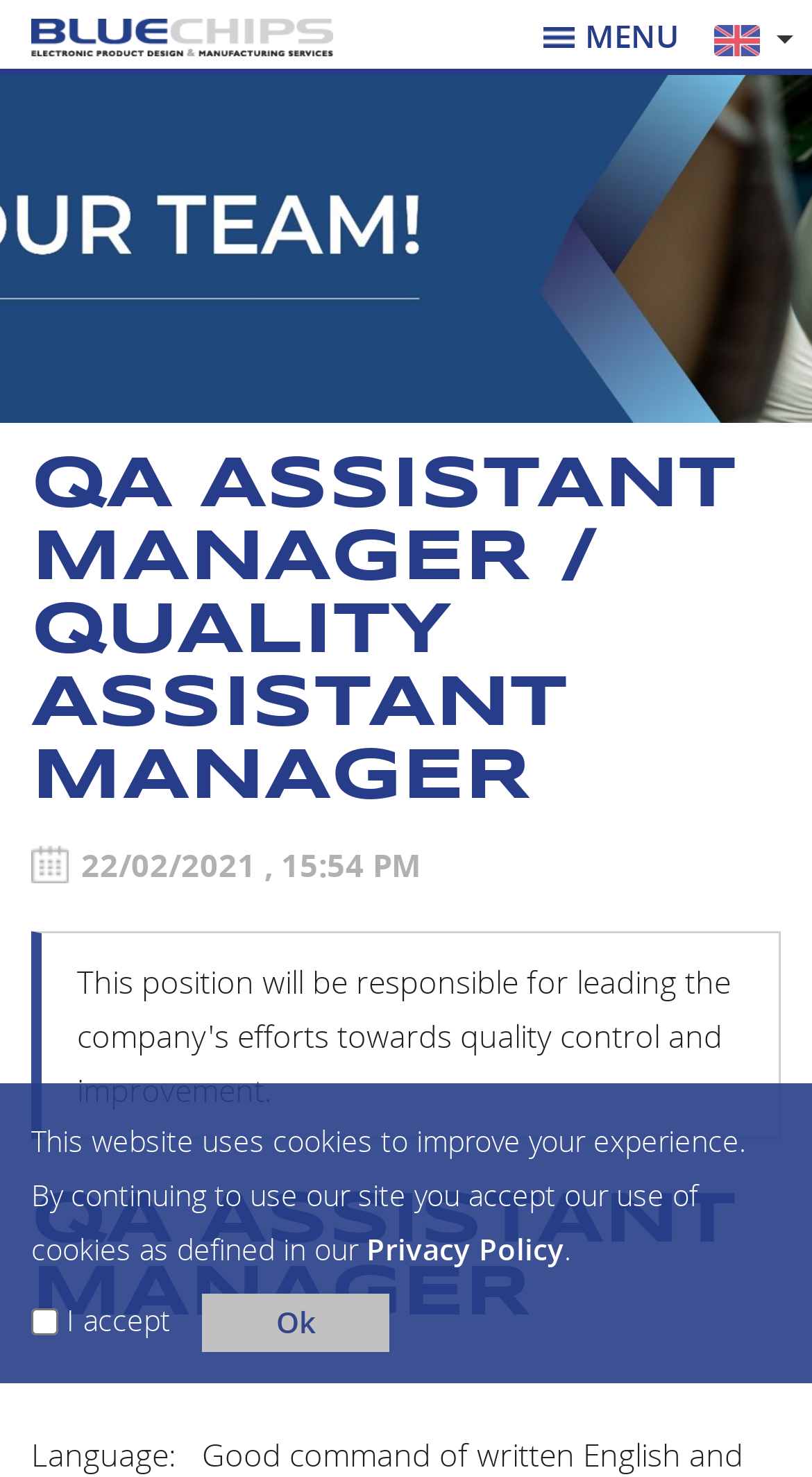Based on the element description, predict the bounding box coordinates (top-left x, top-left y, bottom-right x, bottom-right y) for the UI element in the screenshot: Privacy Policy

[0.451, 0.832, 0.695, 0.859]